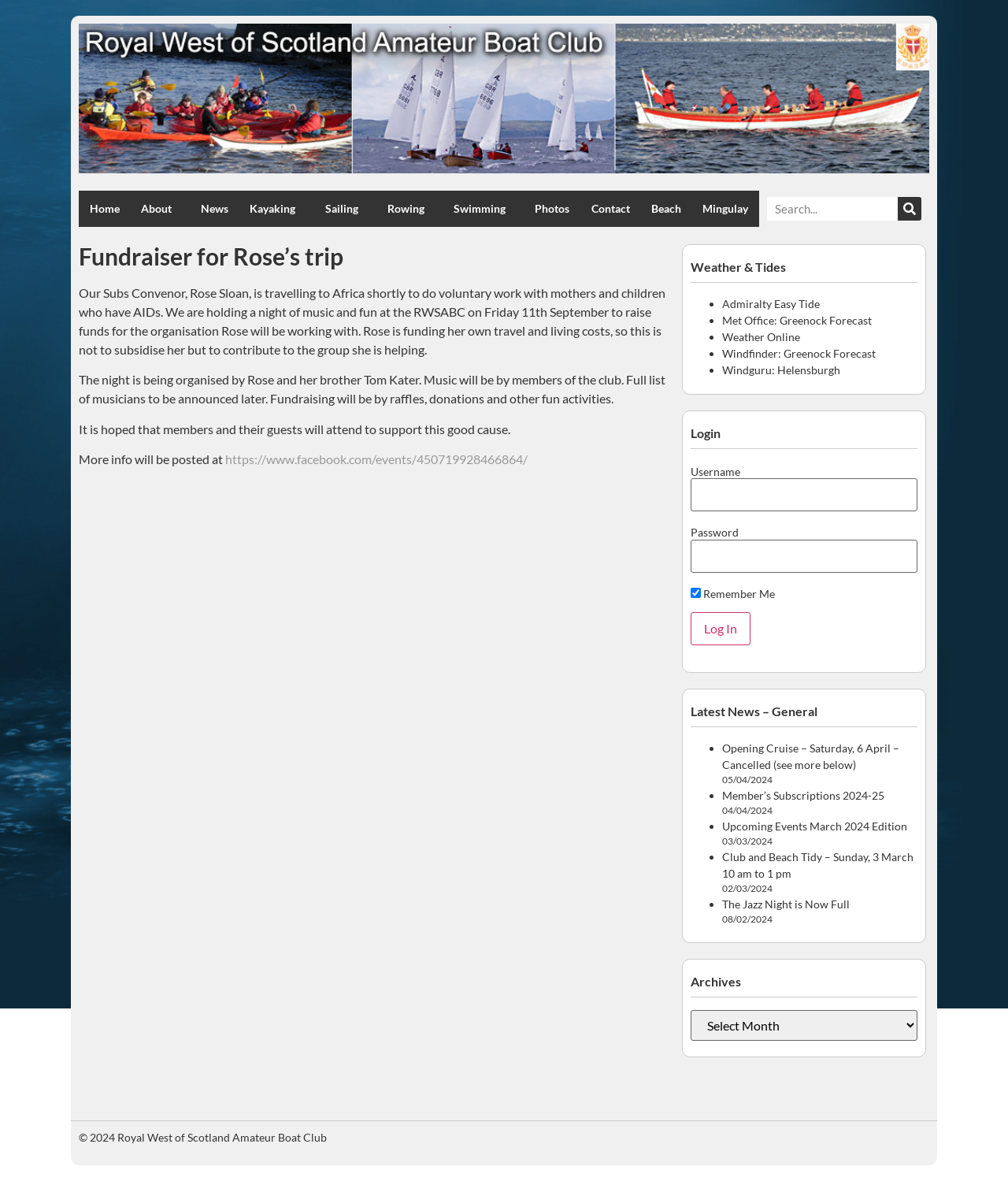Give a complete and precise description of the webpage's appearance.

The webpage is about the Royal West of Scotland Amateur Boat Club (RWSABC) and features a fundraiser event for Rose Sloan's trip to Africa. At the top of the page, there is a navigation menu with links to various sections of the website, including "Home", "About", "News", "Kayaking", "Sailing", "Rowing", "Swimming", "Photos", "Contact", "Beach", and "Mingulay". 

Below the navigation menu, there is a heading that reads "Fundraiser for Rose's trip" followed by a paragraph of text describing the event, which is a night of music and fun to raise funds for the organization Rose will be working with in Africa. The event is organized by Rose and her brother Tom Kater, and will feature music by club members, raffles, donations, and other fun activities.

Further down the page, there are three sections: "Weather & Tides", "Login", and "Latest News – General". The "Weather & Tides" section contains links to various weather and tide forecast websites. The "Login" section has a username and password input field, a "Remember Me" checkbox, and a "Log In" button. The "Latest News – General" section lists several news articles with links to read more, along with their corresponding dates.

At the bottom of the page, there is a heading that reads "Archives" with a dropdown menu, and a copyright notice that reads "© 2024 Royal West of Scotland Amateur Boat Club".